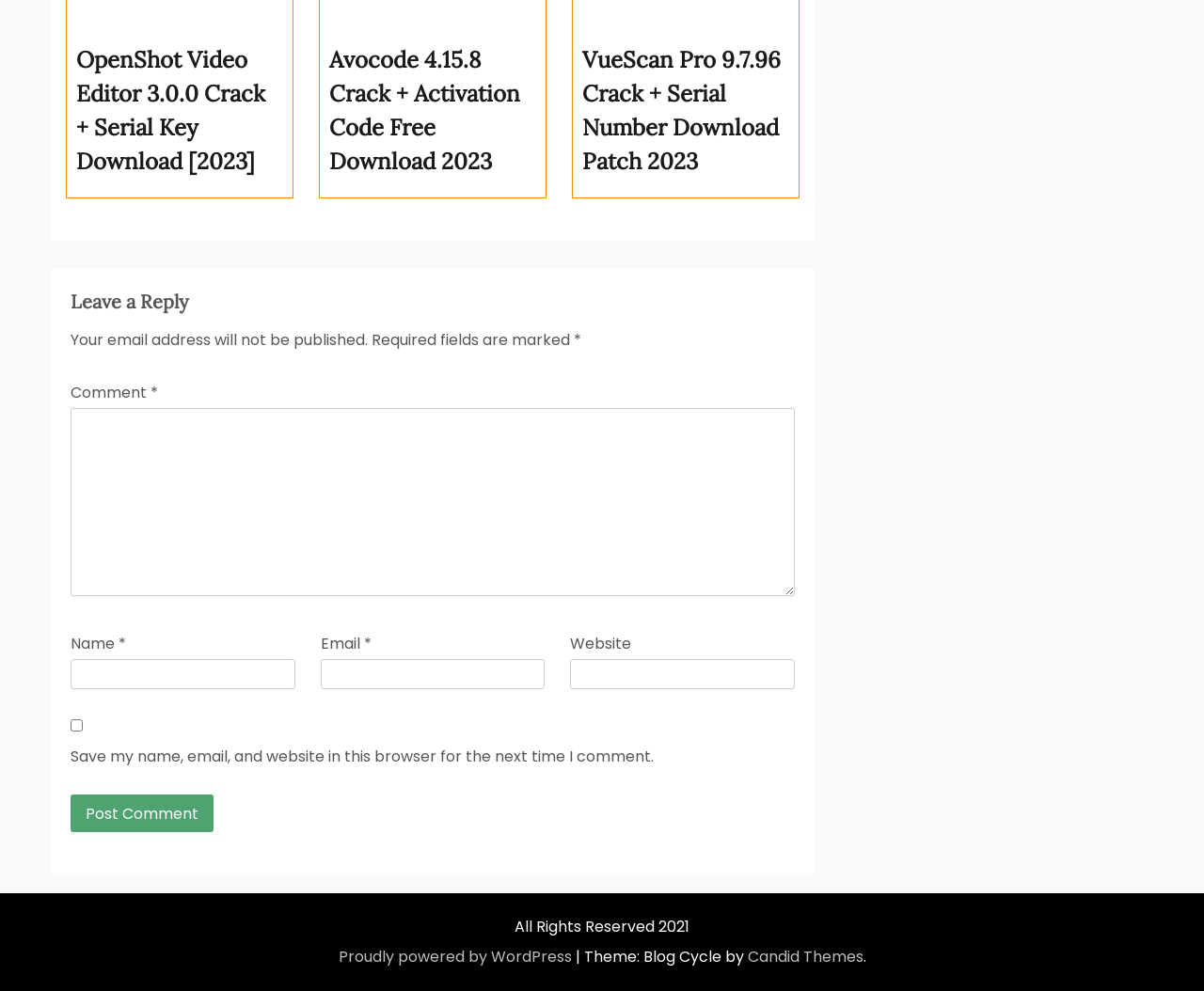Refer to the image and answer the question with as much detail as possible: What is the first software mentioned on the webpage?

The first link on the webpage has the text 'OpenShot Video Editor 3.0.0 Crack + Serial Key Download [2023]', which indicates that OpenShot Video Editor is the first software mentioned on the webpage.